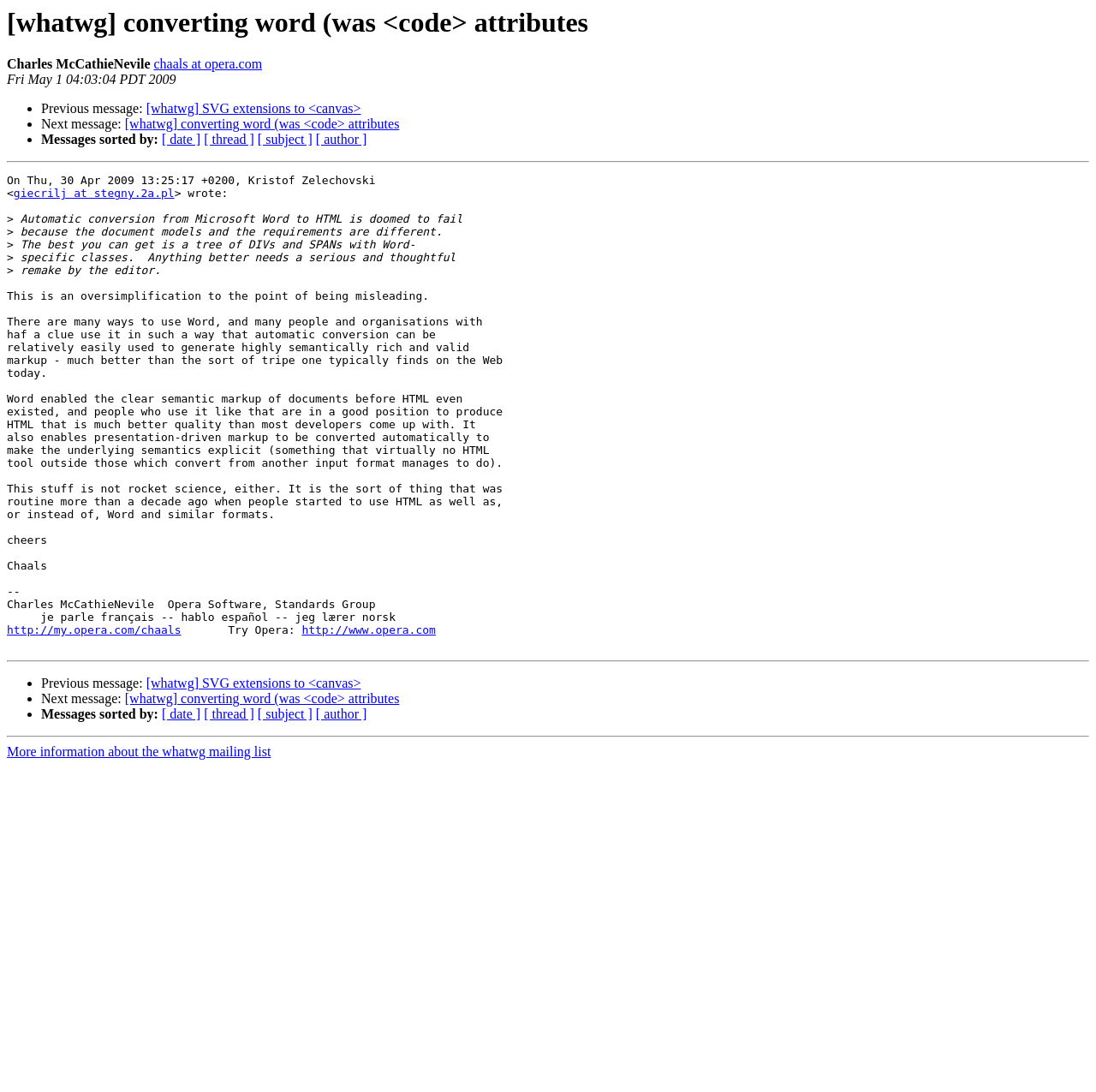Identify the bounding box coordinates of the clickable section necessary to follow the following instruction: "Learn more about whatwg mailing list". The coordinates should be presented as four float numbers from 0 to 1, i.e., [left, top, right, bottom].

[0.006, 0.682, 0.247, 0.695]